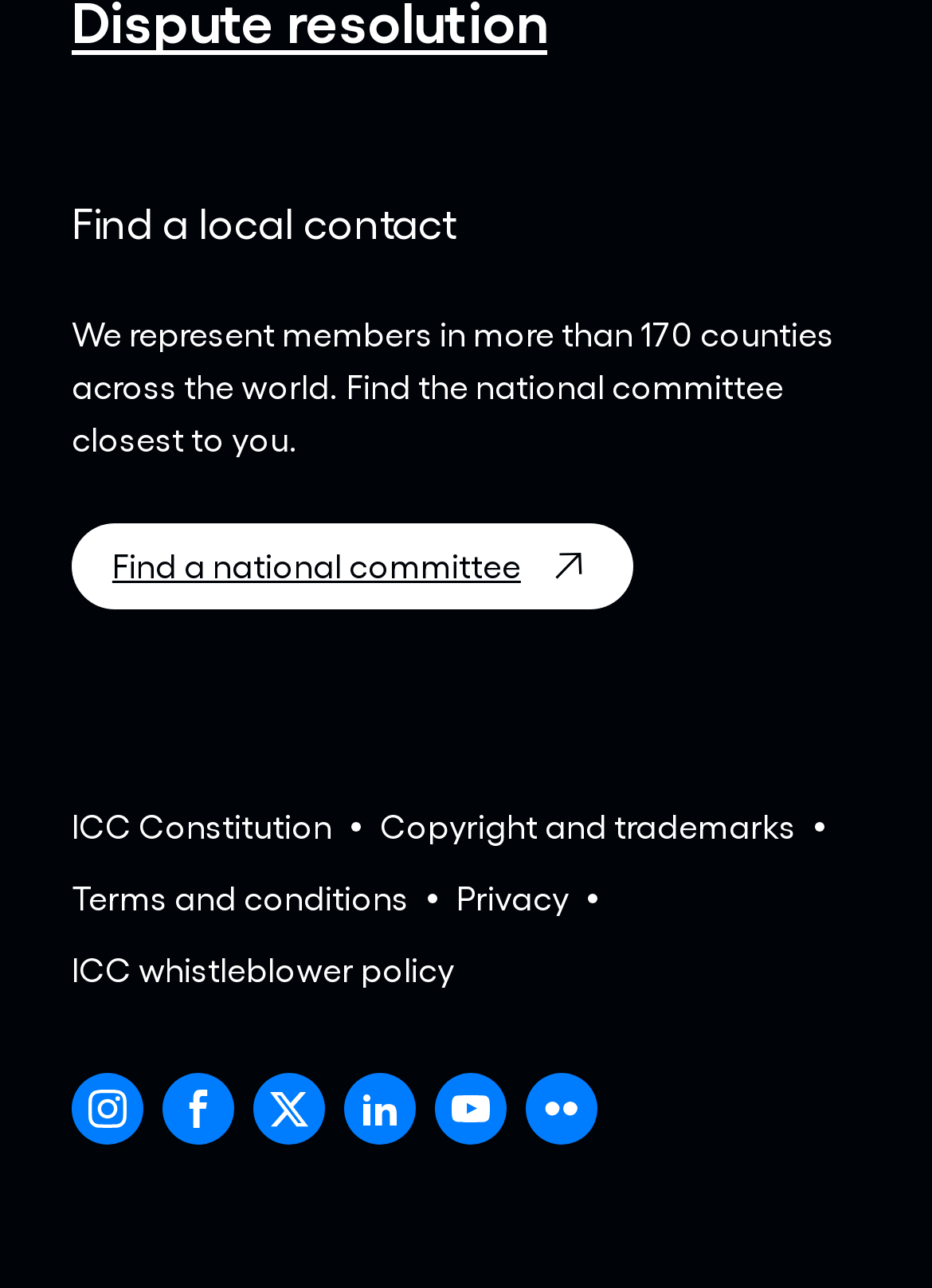Using the details in the image, give a detailed response to the question below:
What is the topic of the second link on the webpage?

The second link on the webpage is 'ICC Constitution', which suggests that the organization has a constitution that outlines its rules and principles. The link is likely to lead to a webpage that provides more information about the constitution.